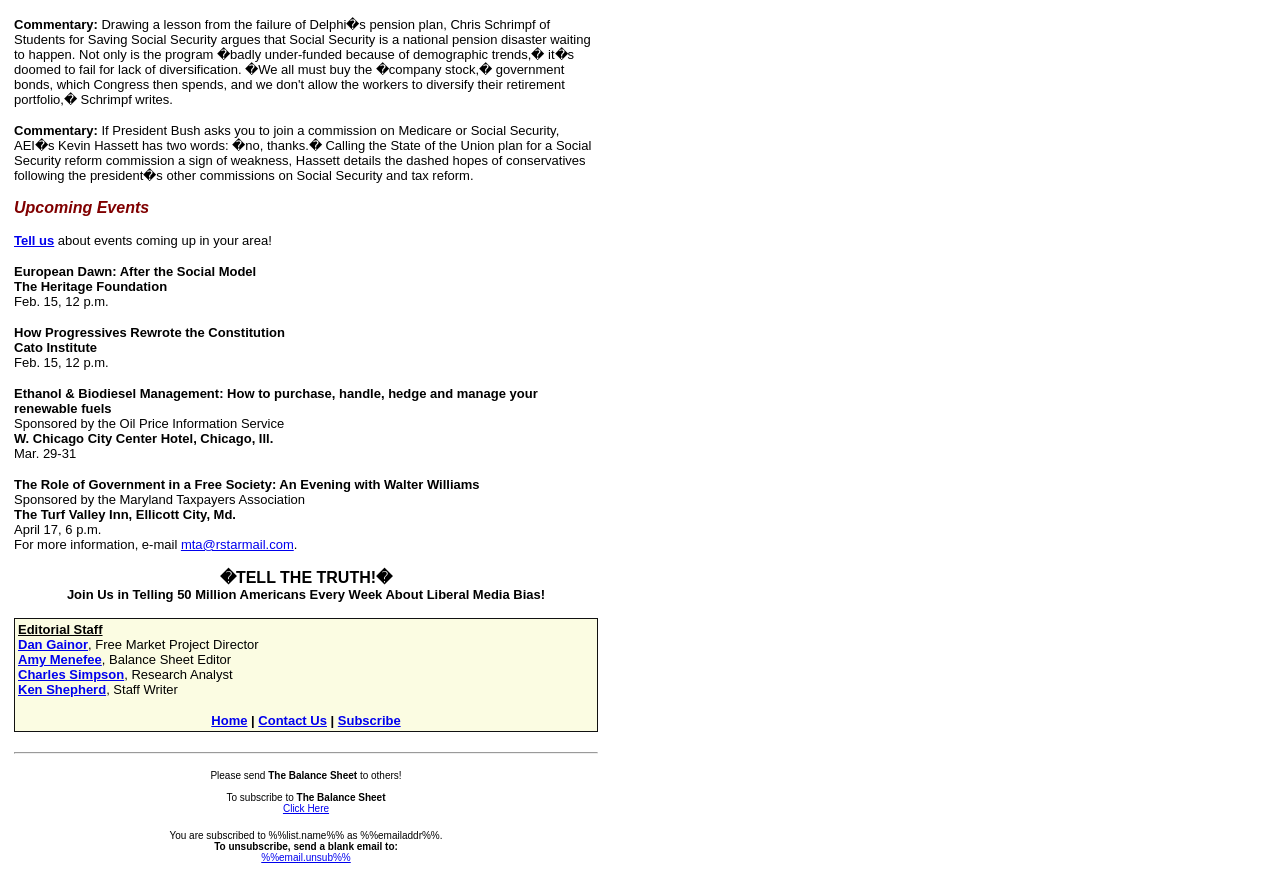Locate the bounding box coordinates of the clickable area needed to fulfill the instruction: "Click 'Subscribe'".

[0.264, 0.811, 0.313, 0.83]